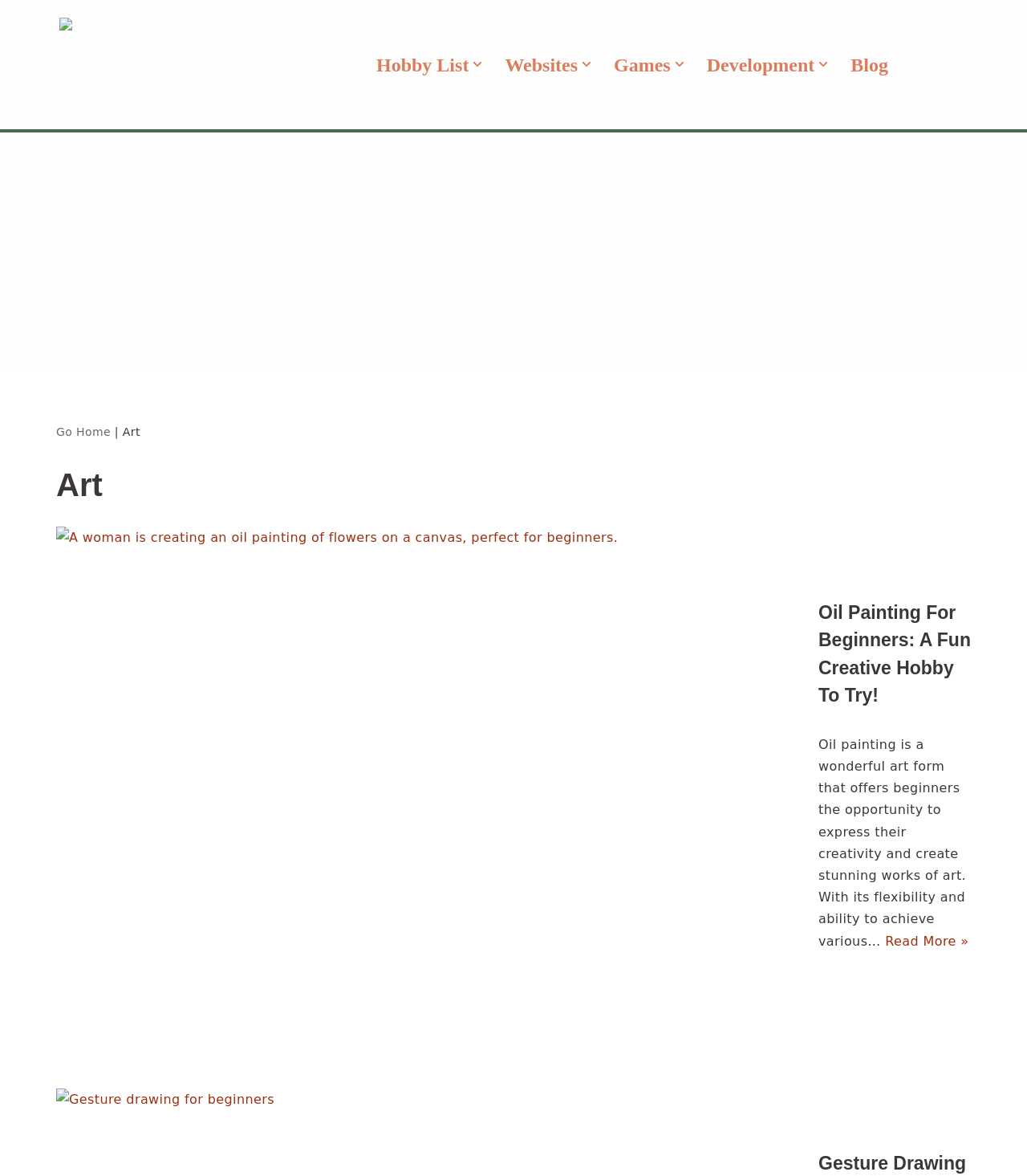Find the bounding box coordinates of the clickable element required to execute the following instruction: "Go to the homepage". Provide the coordinates as four float numbers between 0 and 1, i.e., [left, top, right, bottom].

[0.055, 0.362, 0.108, 0.372]